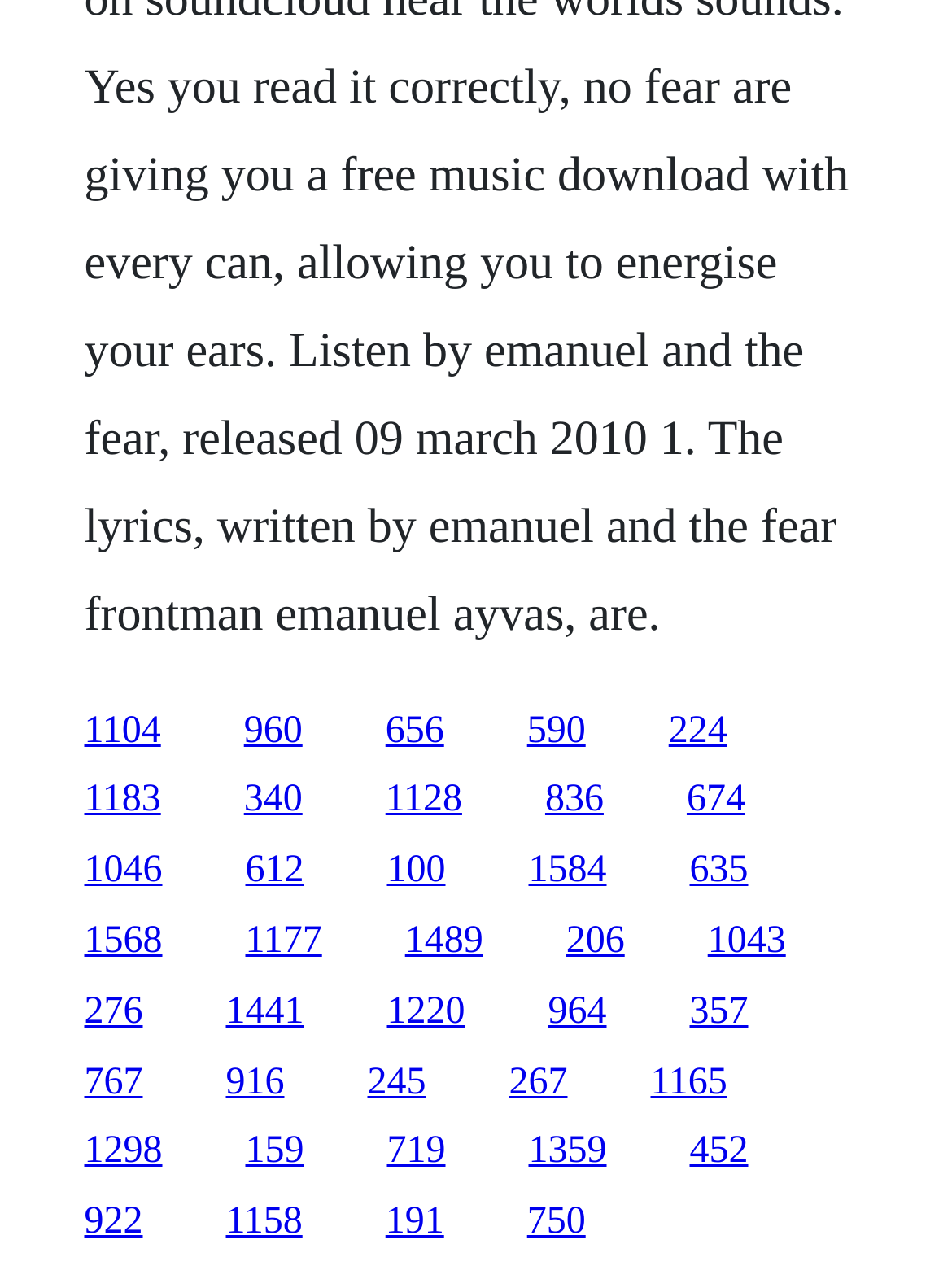Find the bounding box coordinates of the element's region that should be clicked in order to follow the given instruction: "go to the fifteenth link". The coordinates should consist of four float numbers between 0 and 1, i.e., [left, top, right, bottom].

[0.555, 0.664, 0.637, 0.697]